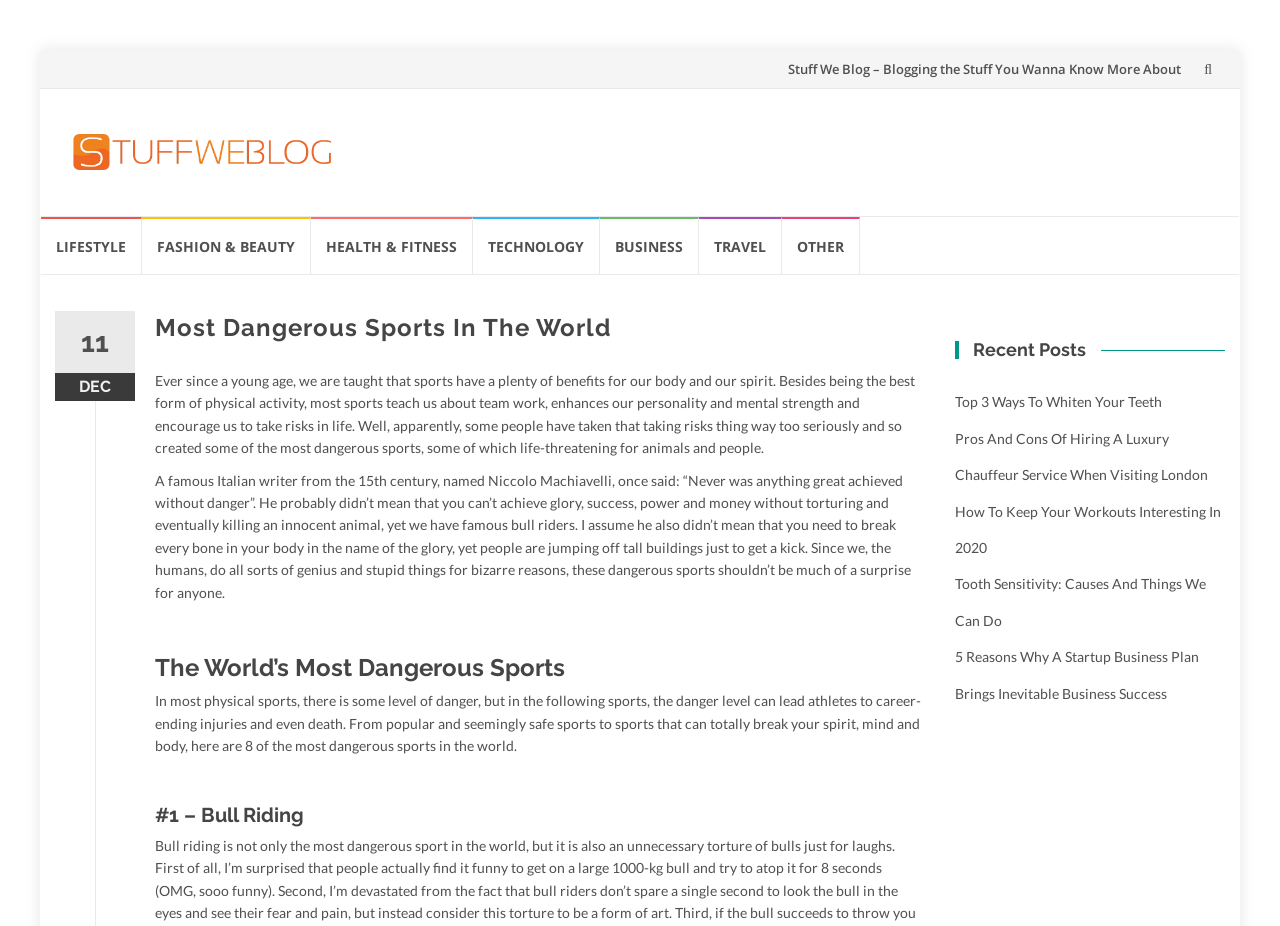Identify the bounding box coordinates of the region I need to click to complete this instruction: "View the 'Recent Posts' section".

[0.746, 0.369, 0.957, 0.388]